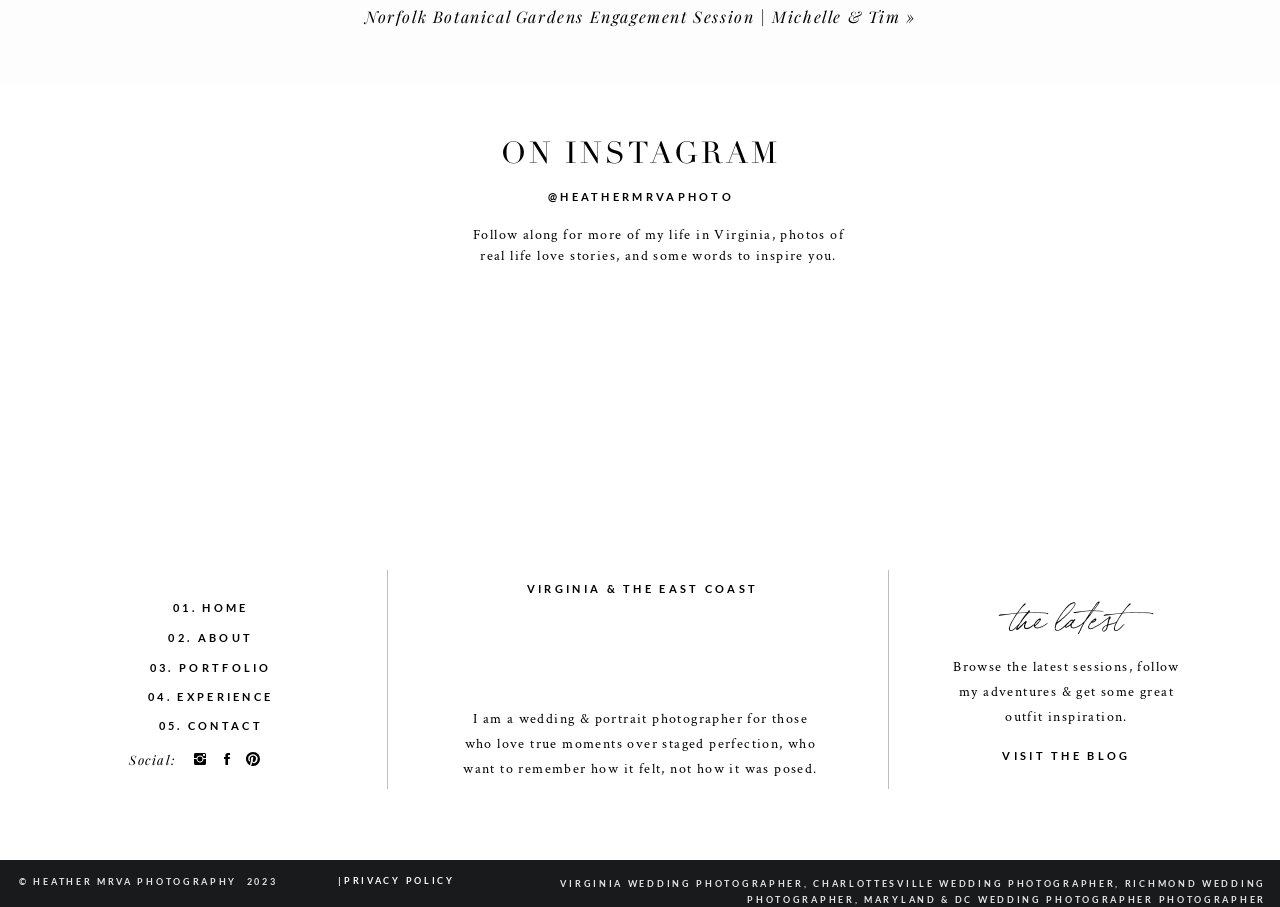Identify the bounding box coordinates of the section to be clicked to complete the task described by the following instruction: "Follow on Instagram". The coordinates should be four float numbers between 0 and 1, formatted as [left, top, right, bottom].

[0.359, 0.206, 0.643, 0.239]